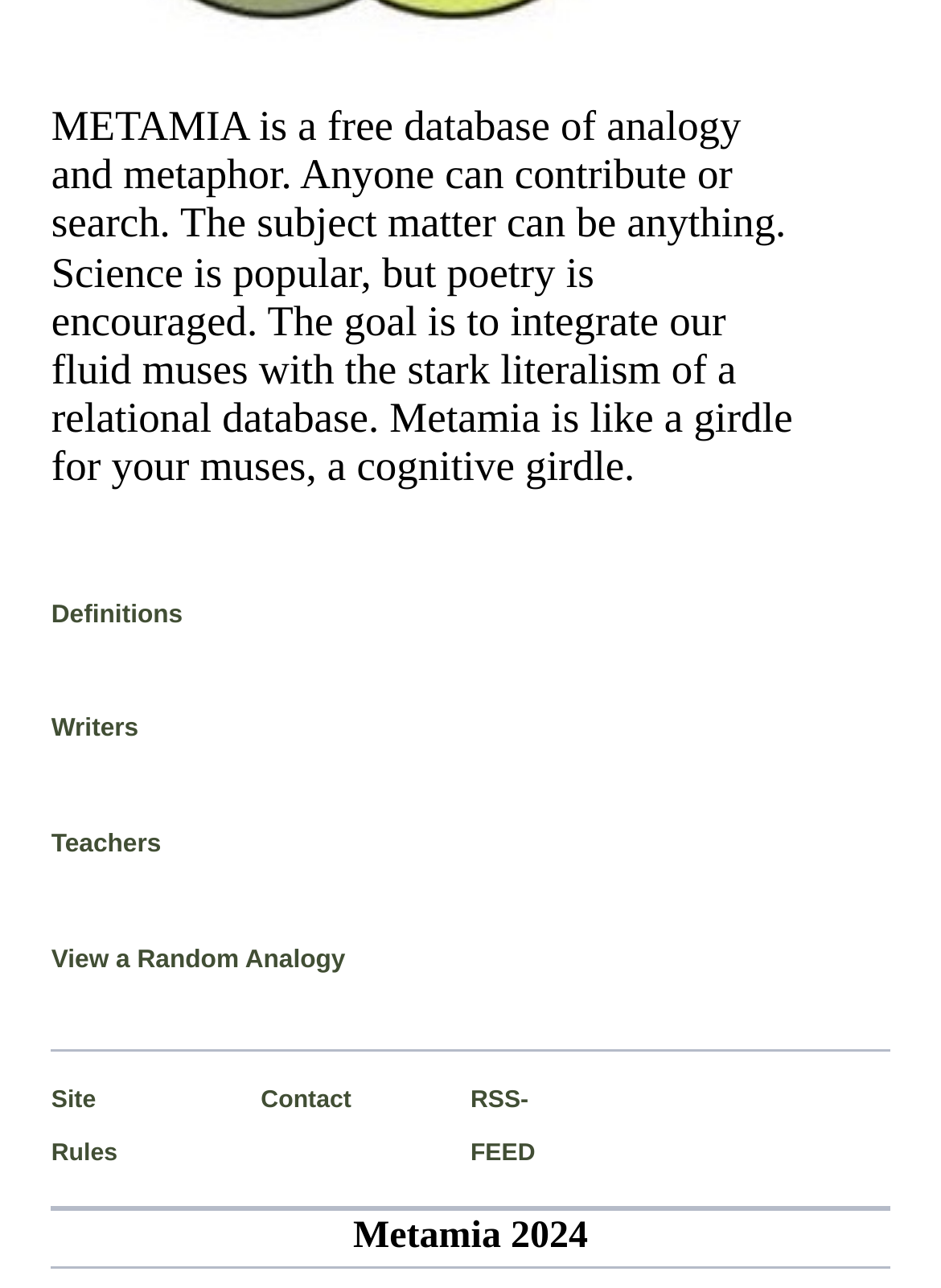Locate the bounding box coordinates for the element described below: "Contact". The coordinates must be four float values between 0 and 1, formatted as [left, top, right, bottom].

[0.277, 0.816, 0.299, 0.895]